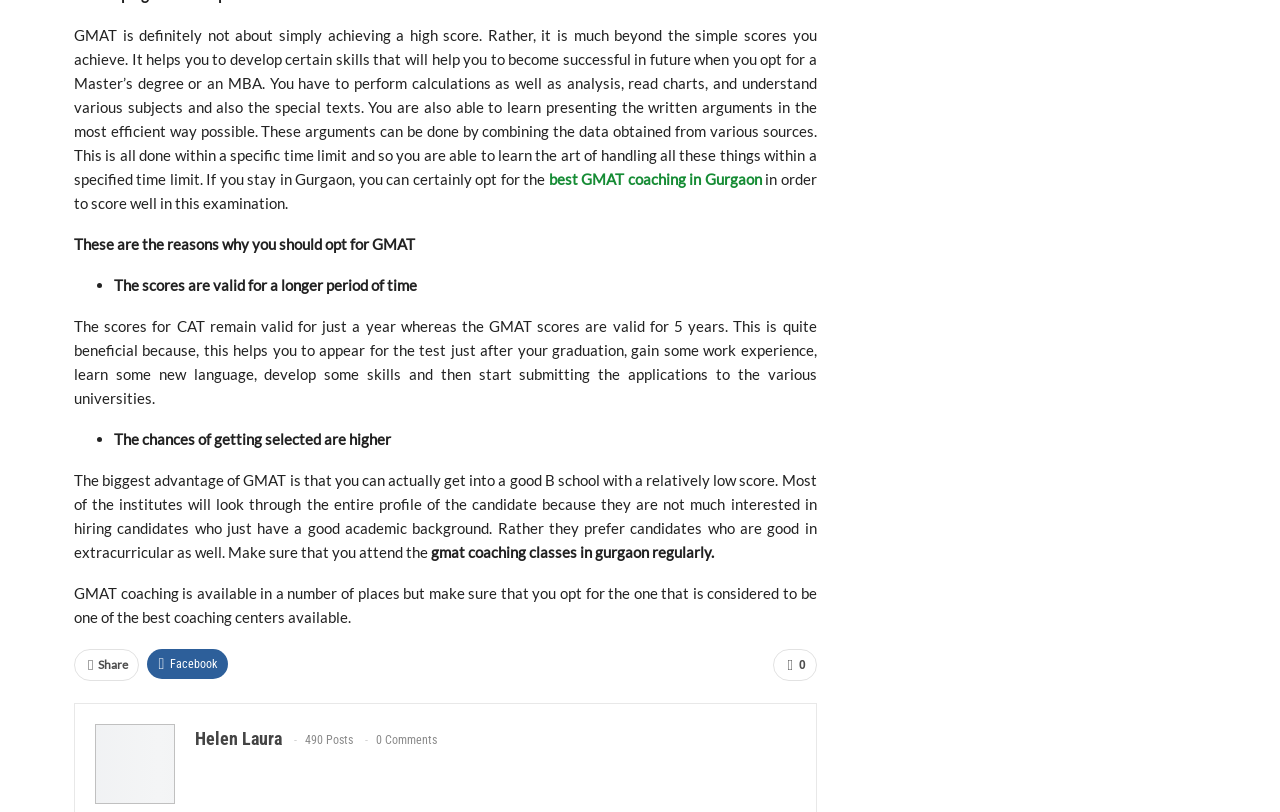Identify the bounding box coordinates of the clickable region to carry out the given instruction: "Click the link to share on Facebook".

[0.121, 0.799, 0.187, 0.836]